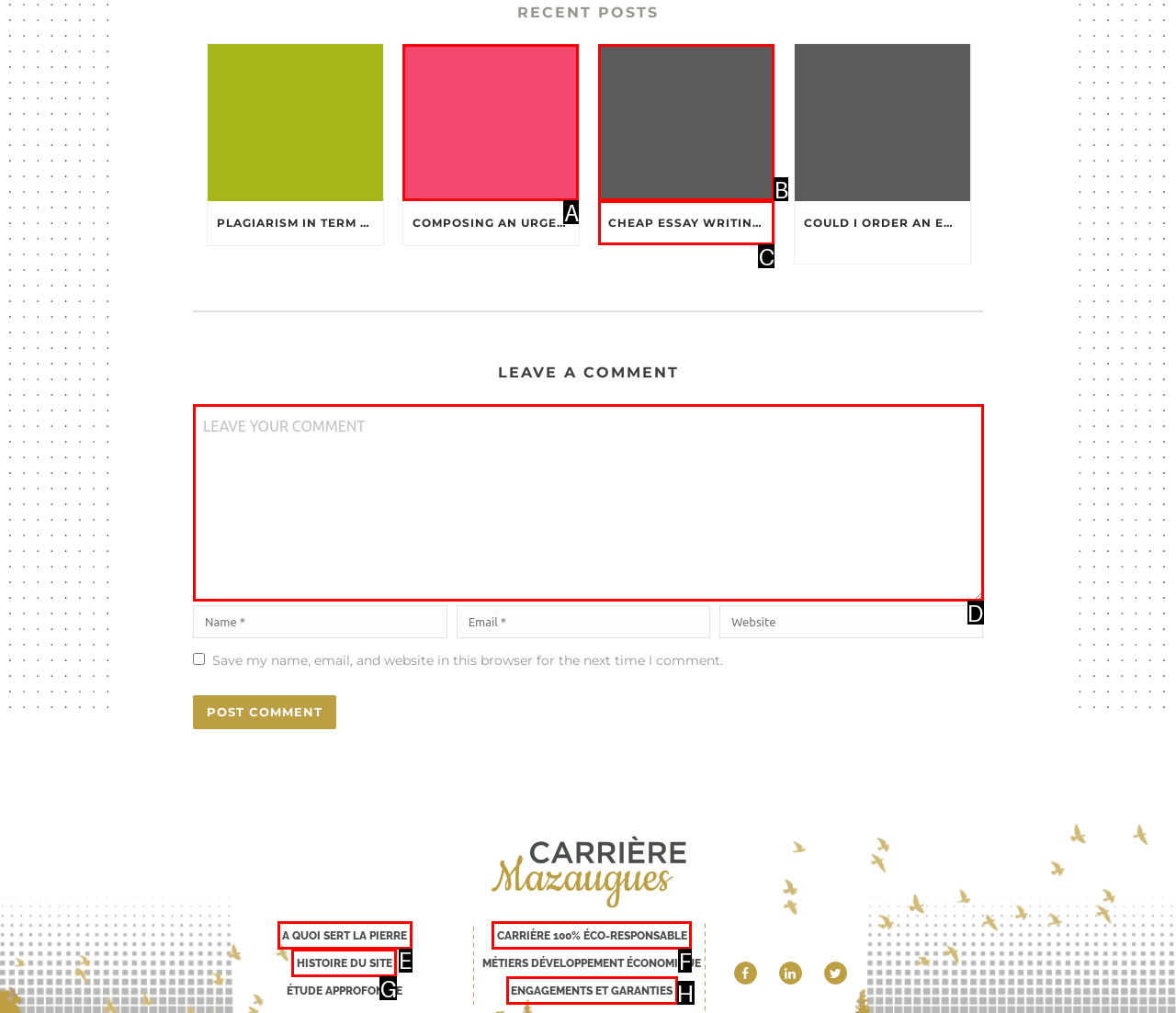Select the correct option from the given choices to perform this task: Visit the 'A QUOI SERT LA PIERRE' page. Provide the letter of that option.

E